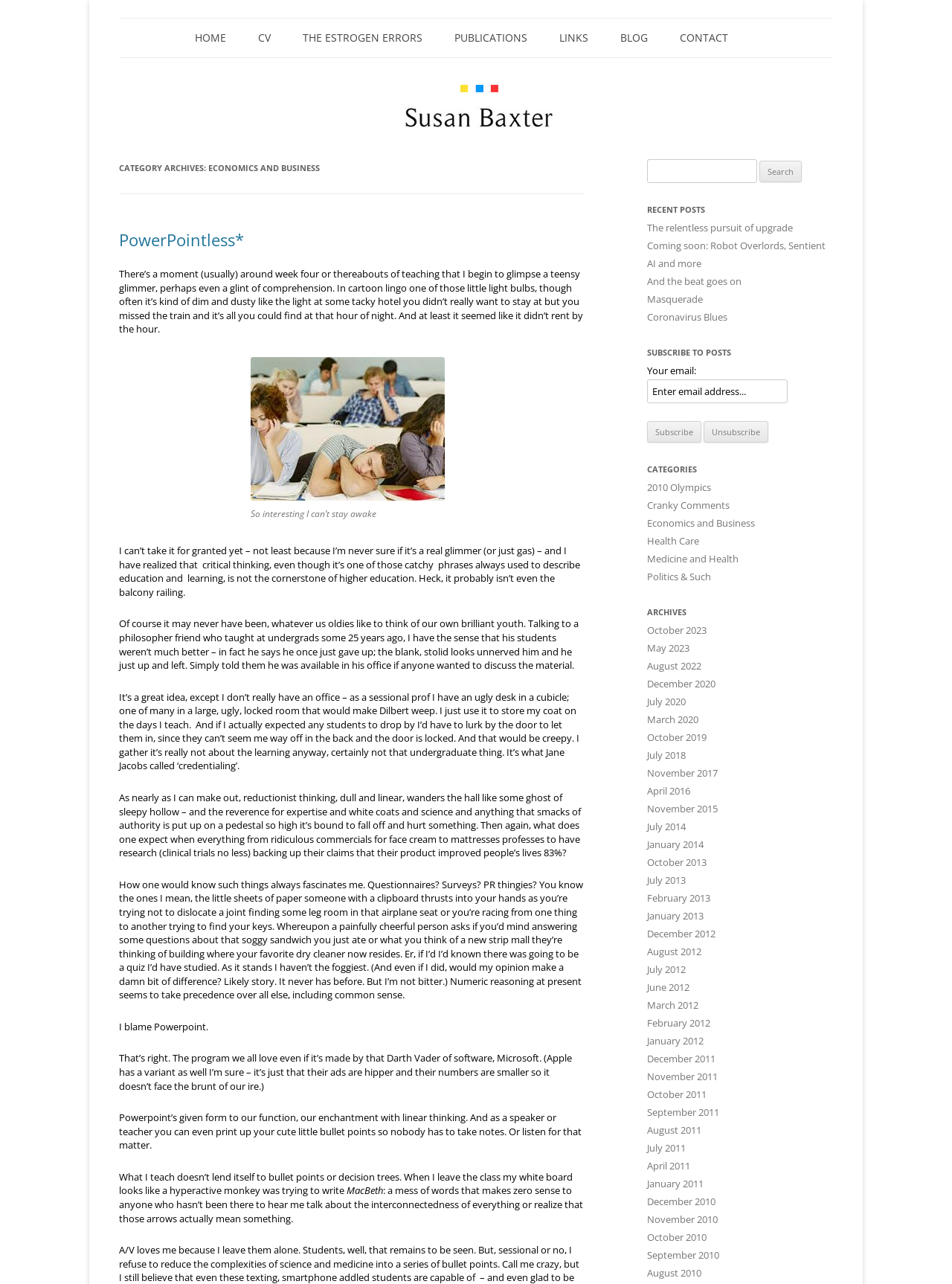Using a single word or phrase, answer the following question: 
How can readers subscribe to the blog?

By entering email address